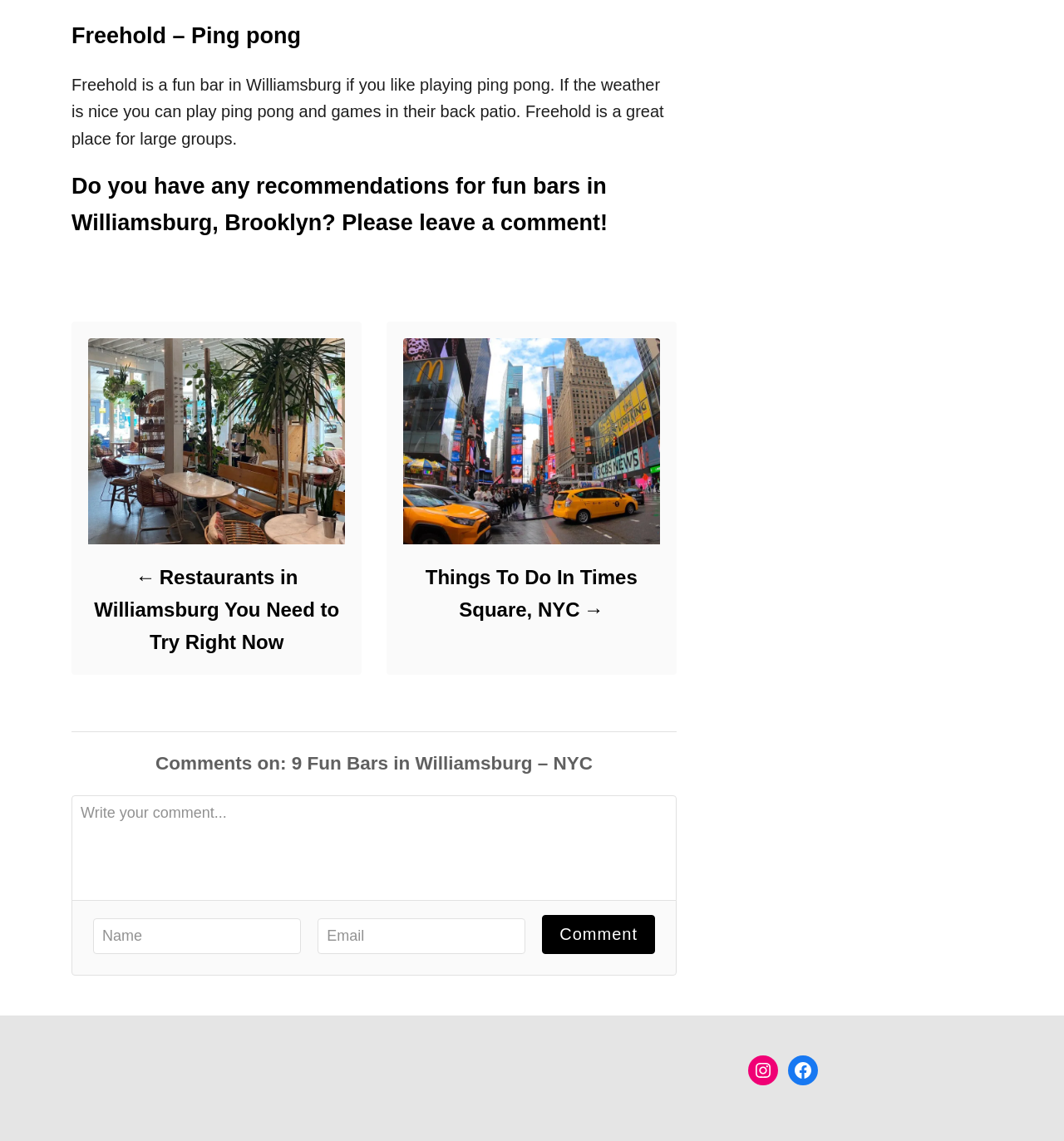Identify the bounding box coordinates of the clickable region required to complete the instruction: "Write a comment in the text box". The coordinates should be given as four float numbers within the range of 0 and 1, i.e., [left, top, right, bottom].

[0.067, 0.697, 0.636, 0.79]